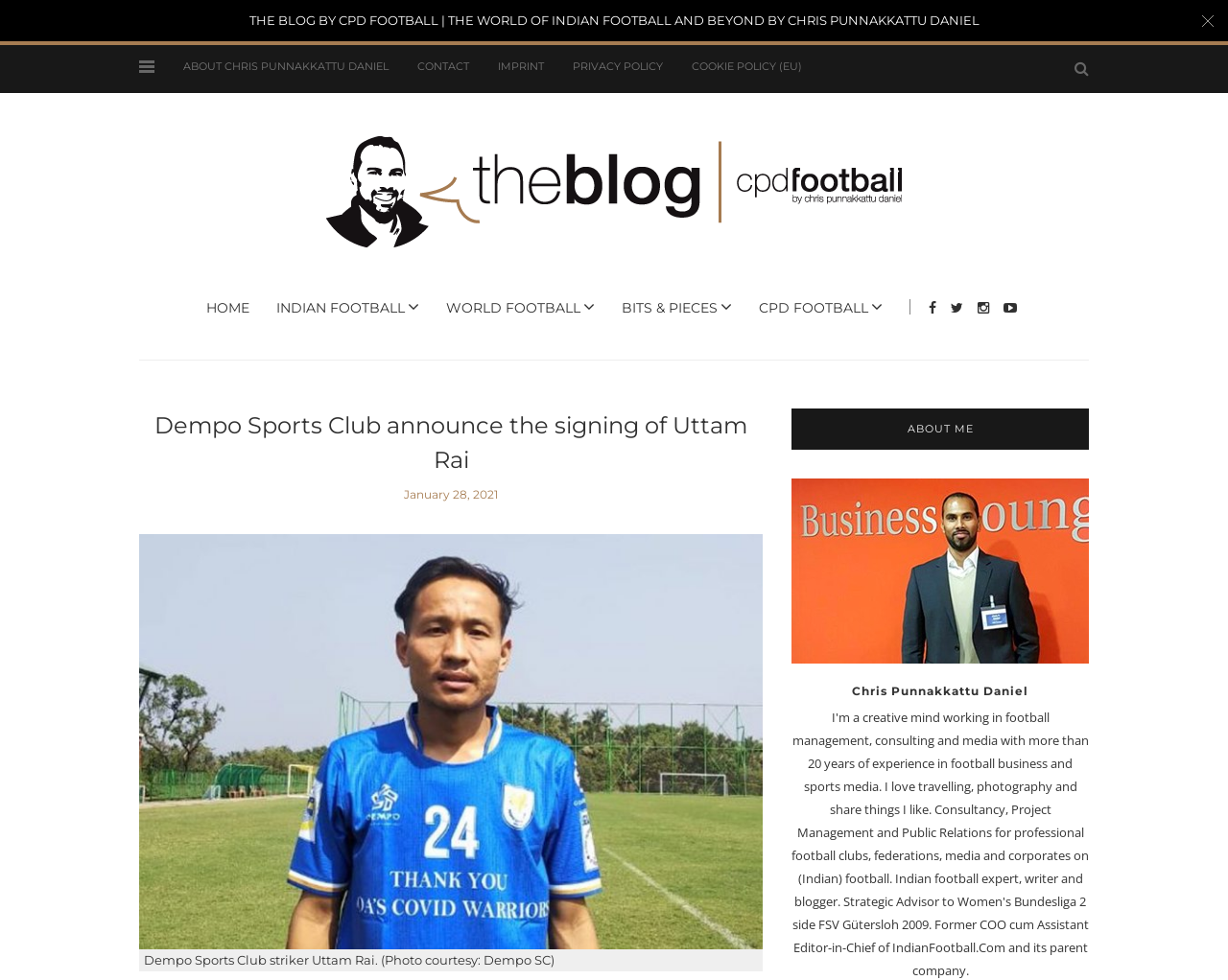Refer to the screenshot and answer the following question in detail:
Who is the author of the blog?

The author of the blog can be found in the heading element, which displays 'Chris Punnakkattu Daniel'. This is the name of the person who writes the blog.